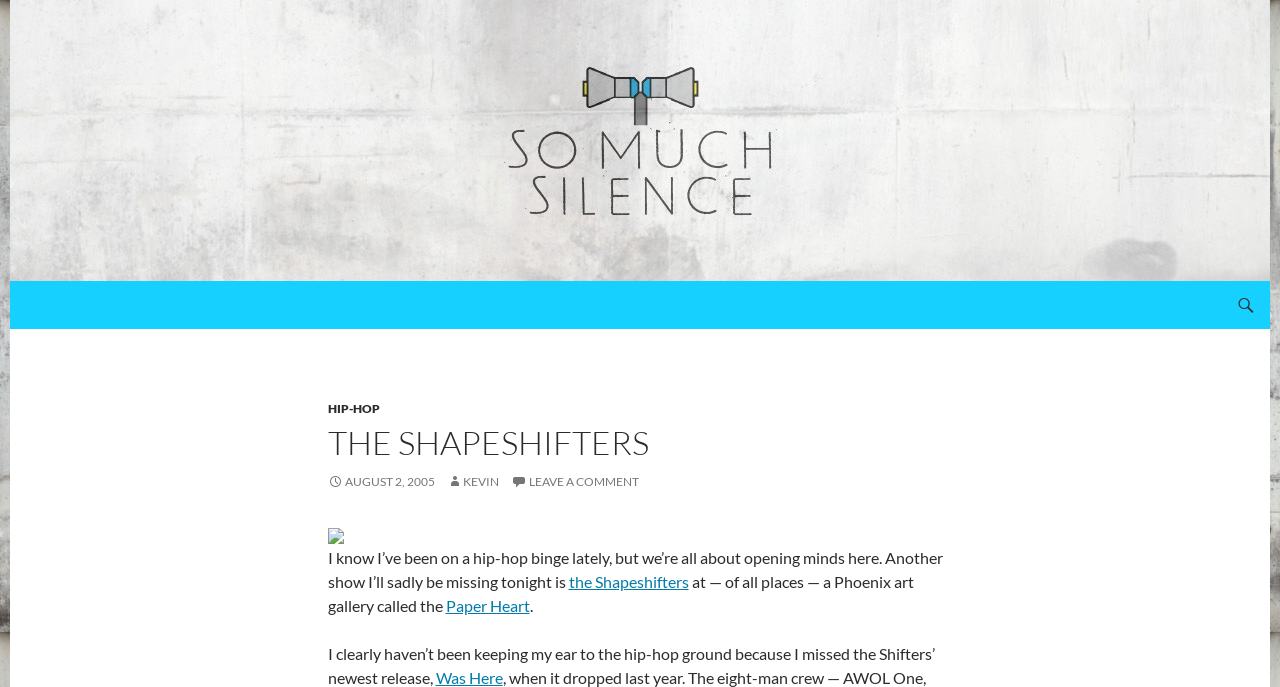Please provide the main heading of the webpage content.

So Much Silence